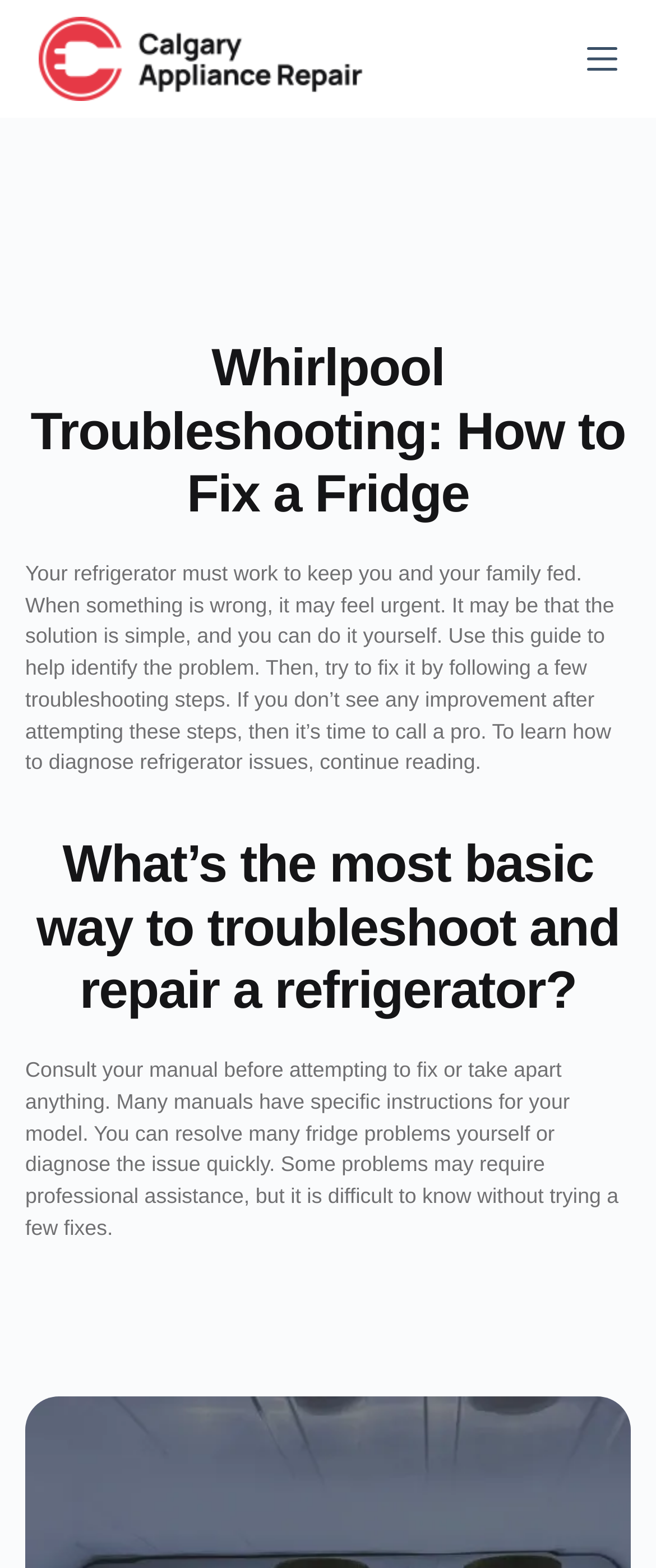Please extract the title of the webpage.

Whirlpool Troubleshooting: How to Fix a Fridge